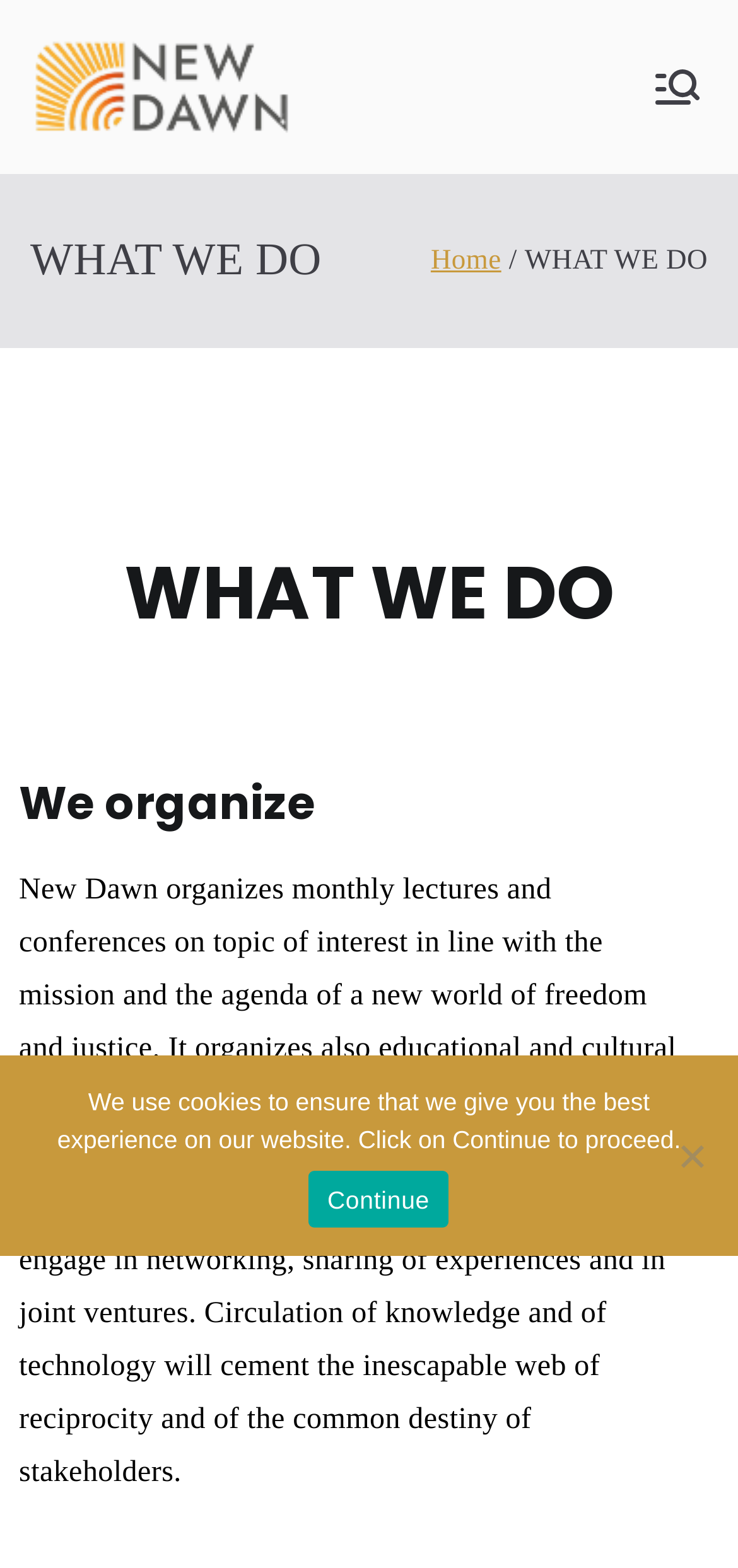Answer the following query with a single word or phrase:
What type of events does New Dawn organize?

Lectures and conferences